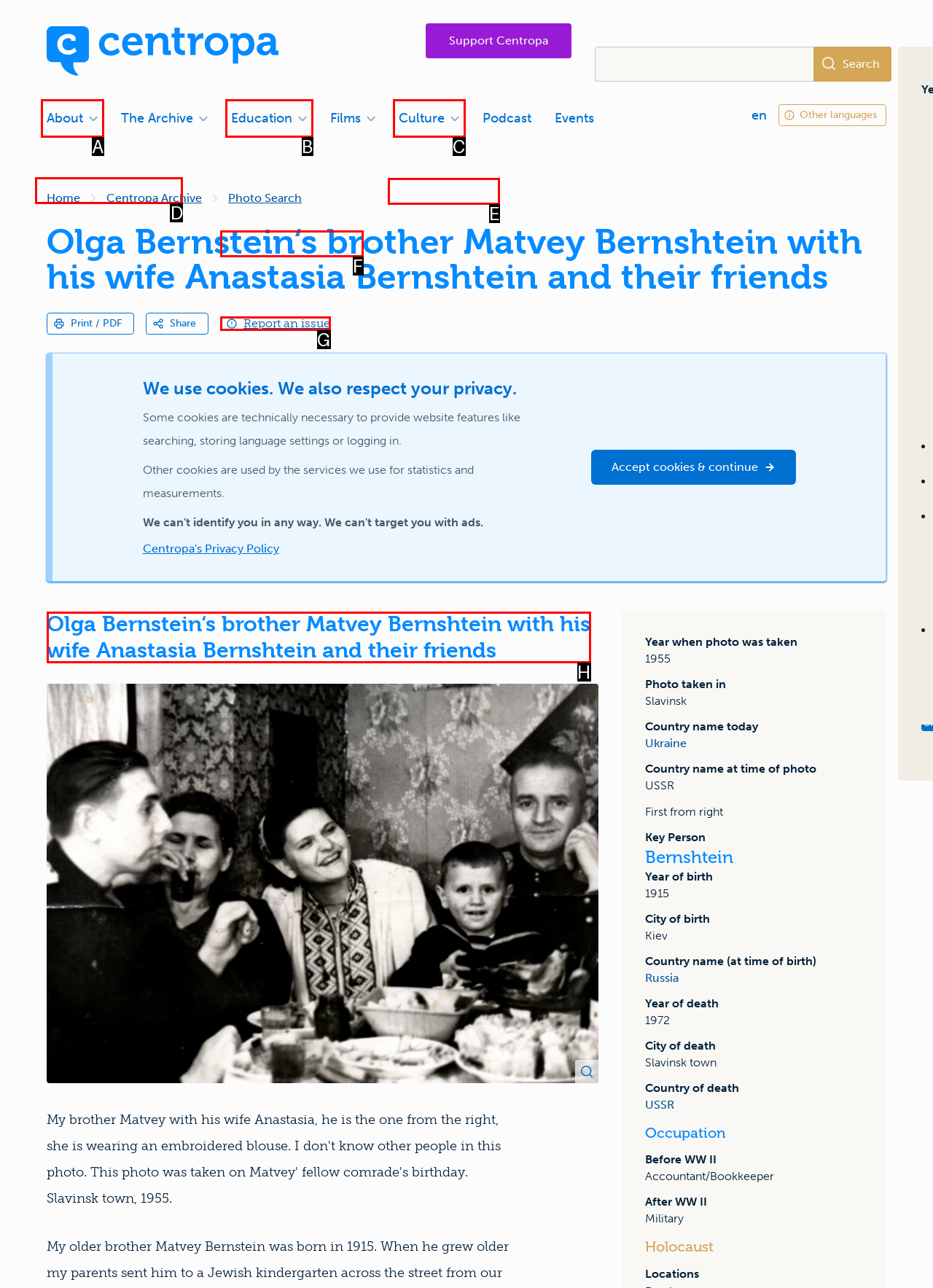Please indicate which HTML element to click in order to fulfill the following task: Go to About Centropa Respond with the letter of the chosen option.

D